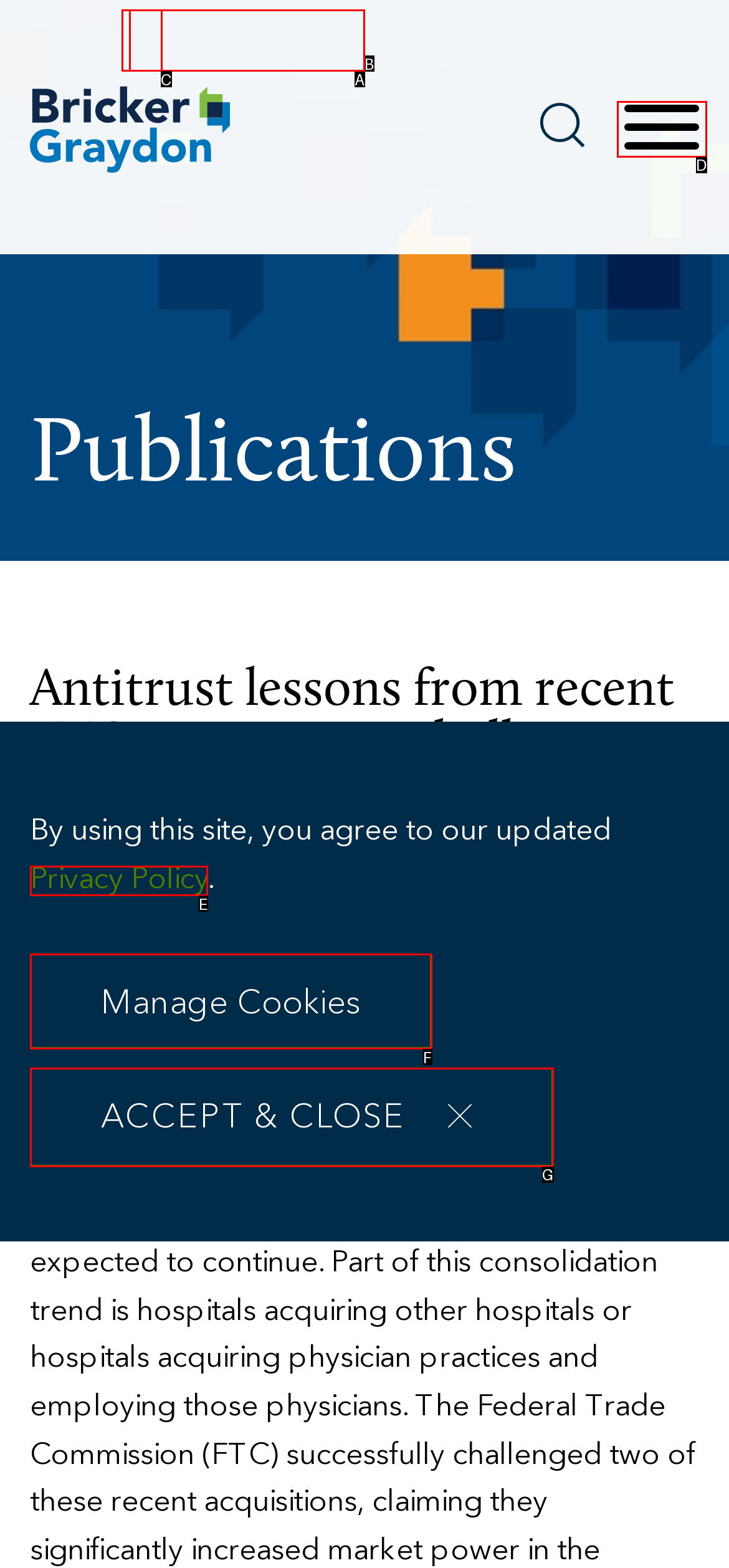Find the option that fits the given description: Accept & Close
Answer with the letter representing the correct choice directly.

G